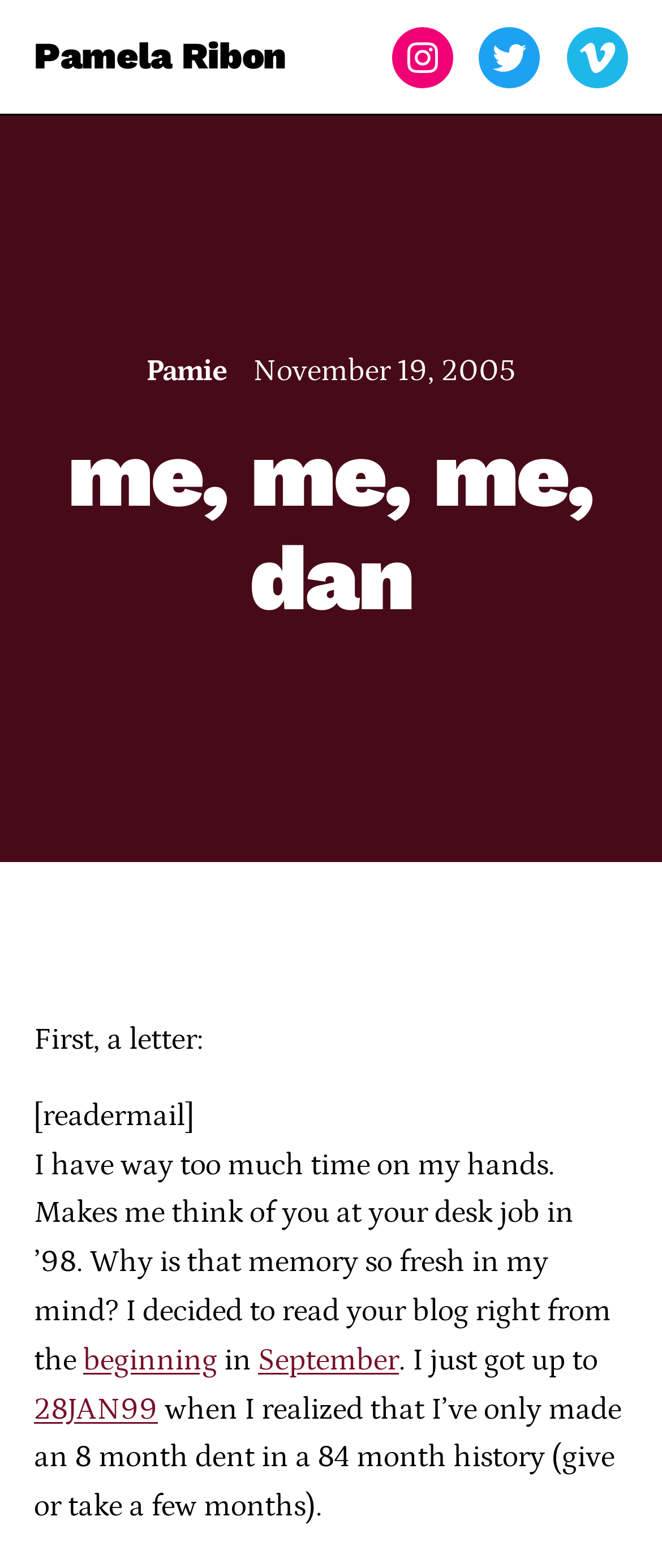Identify the coordinates of the bounding box for the element that must be clicked to accomplish the instruction: "go to Twitter".

[0.724, 0.017, 0.816, 0.056]